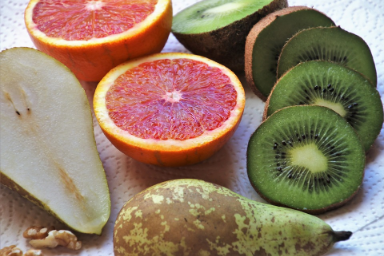What is the texture of the green pear's skin?
Using the information from the image, answer the question thoroughly.

The caption describes the green pear's skin as smooth, which suggests a lack of roughness or bumps, and hints at its sweetness and texture.